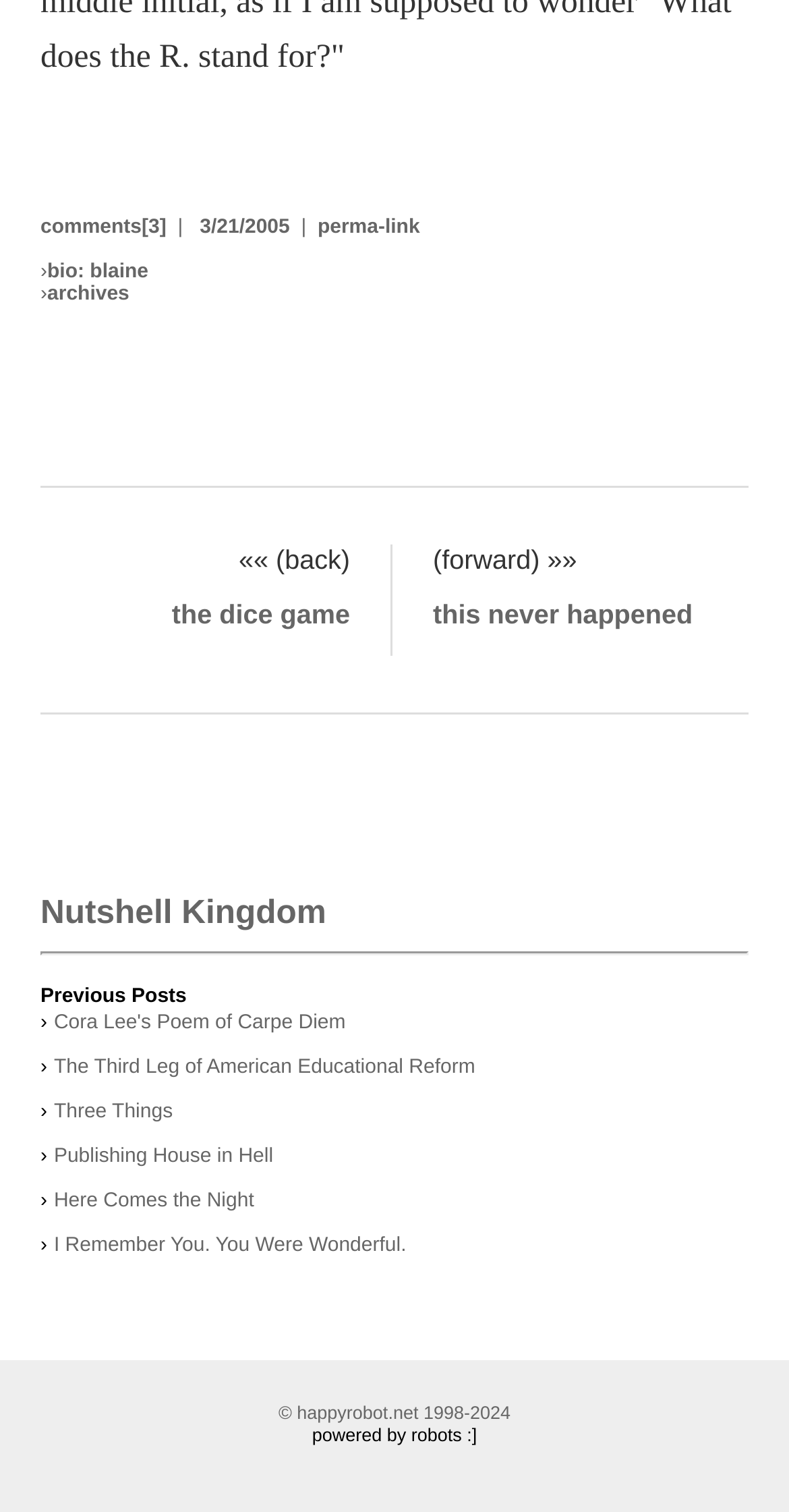Using the details in the image, give a detailed response to the question below:
What is the copyright information at the bottom?

I found the copyright information at the bottom of the webpage, which is '© happyrobot.net 1998-2024', indicating the copyright owner and years.